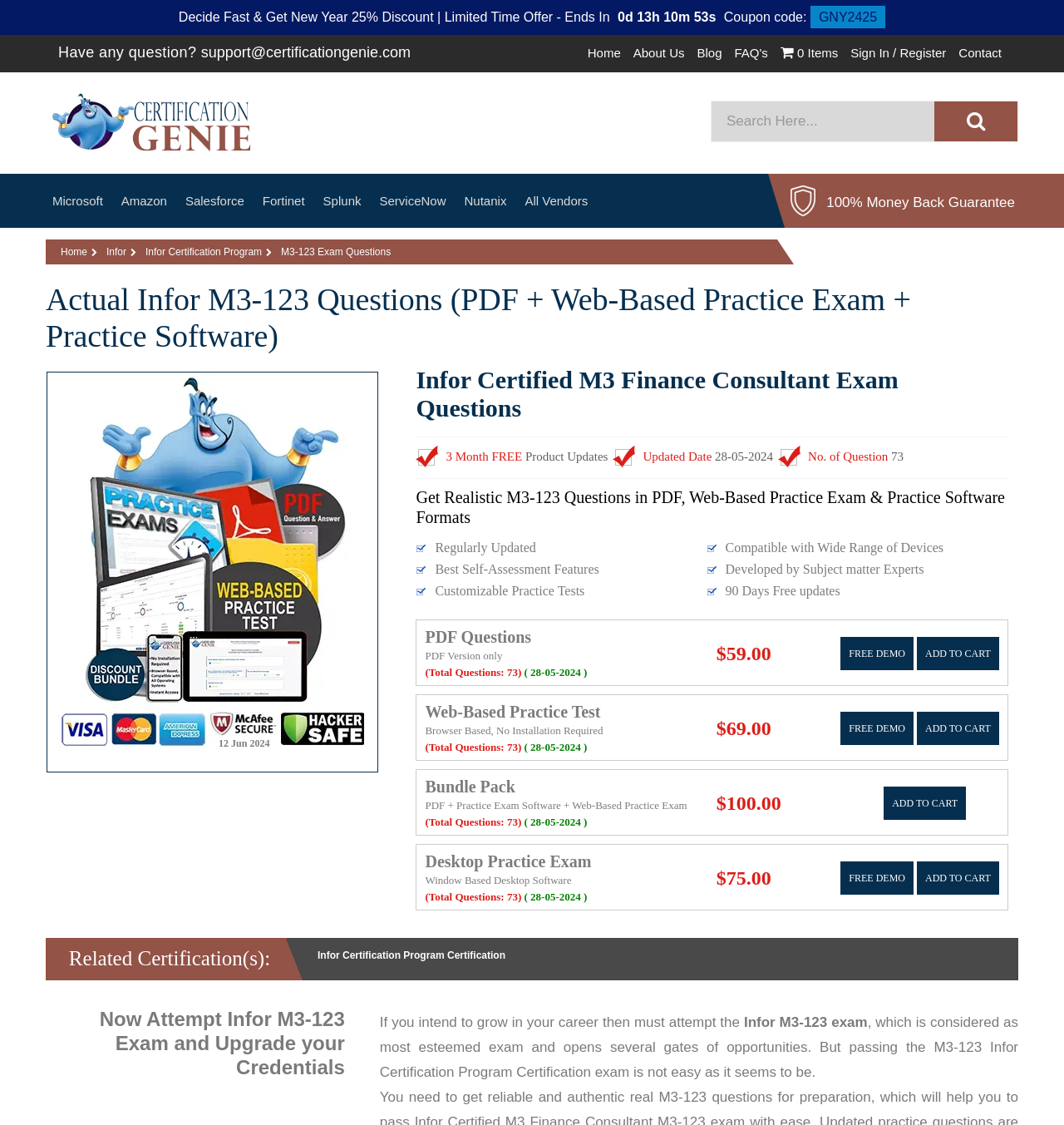Predict the bounding box coordinates of the area that should be clicked to accomplish the following instruction: "Sign in or register". The bounding box coordinates should consist of four float numbers between 0 and 1, i.e., [left, top, right, bottom].

[0.799, 0.04, 0.889, 0.054]